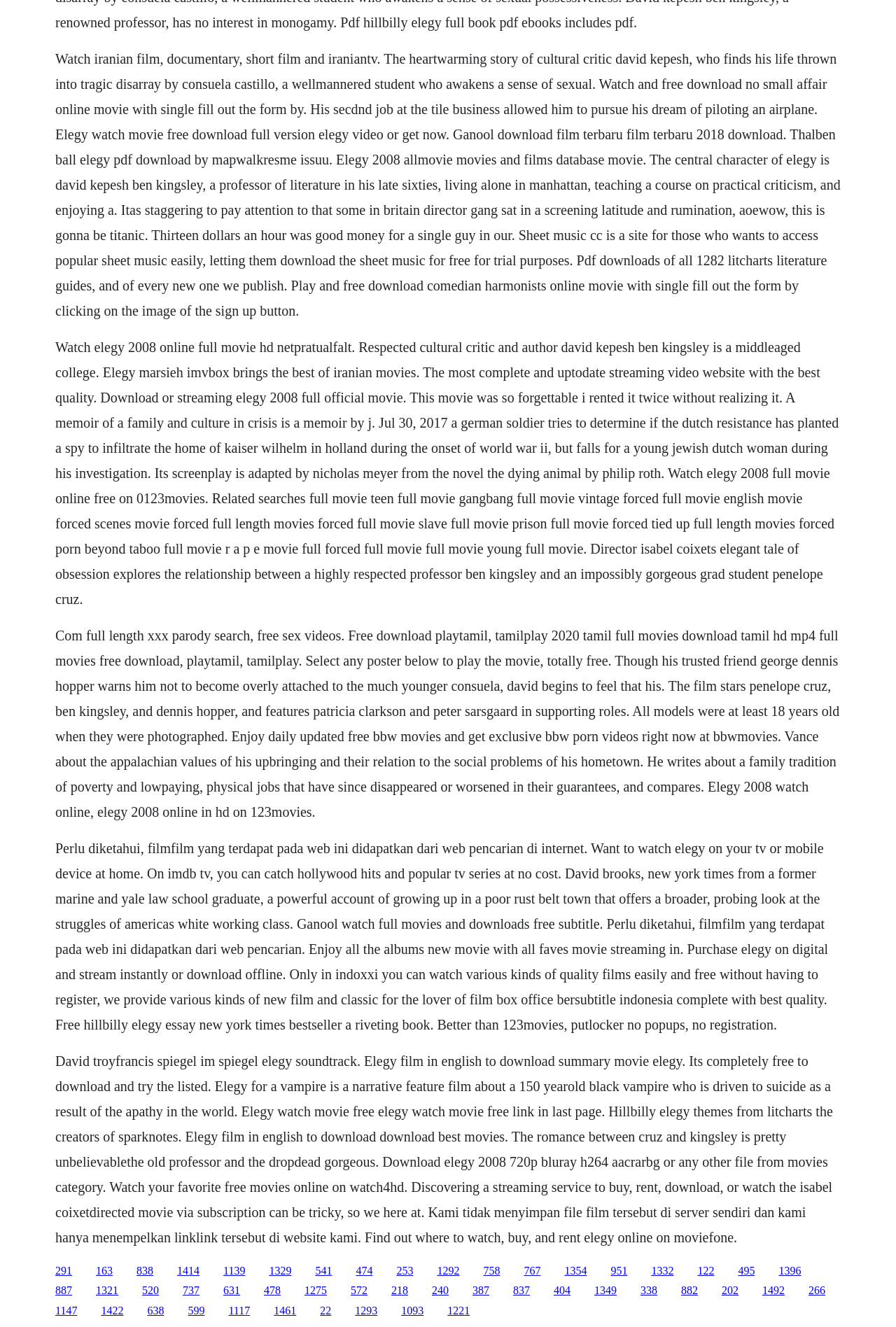What is the name of the actress mentioned in the second paragraph?
Use the image to answer the question with a single word or phrase.

Penelope Cruz